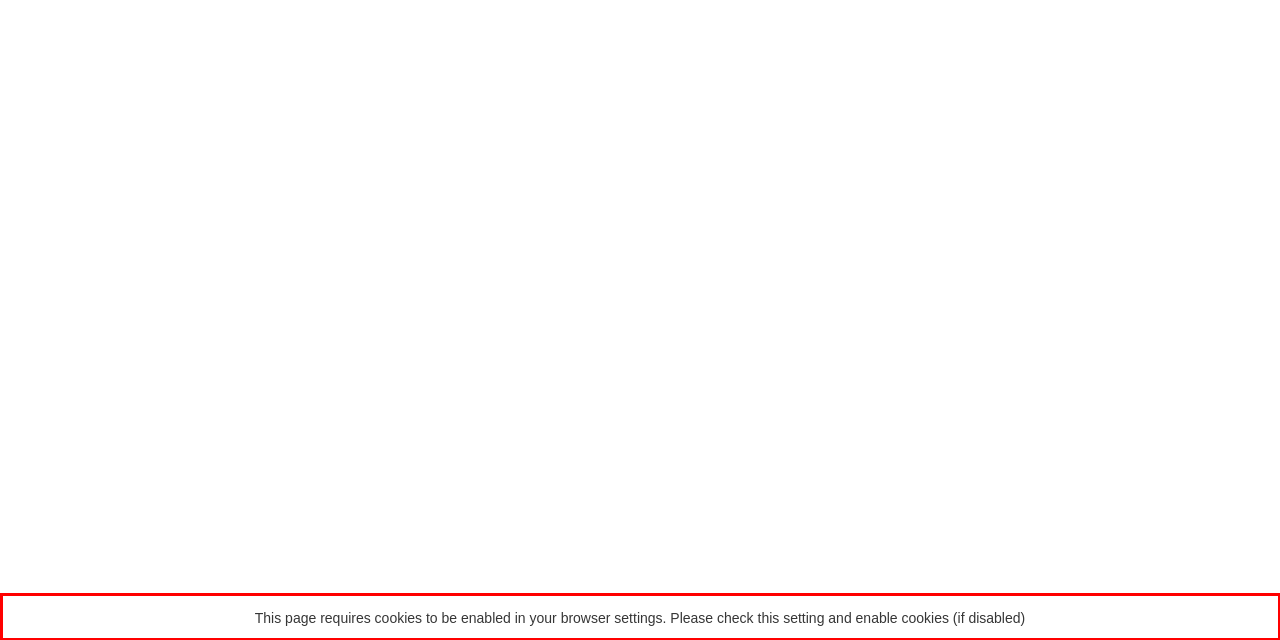Identify and transcribe the text content enclosed by the red bounding box in the given screenshot.

This page requires cookies to be enabled in your browser settings. Please check this setting and enable cookies (if disabled)